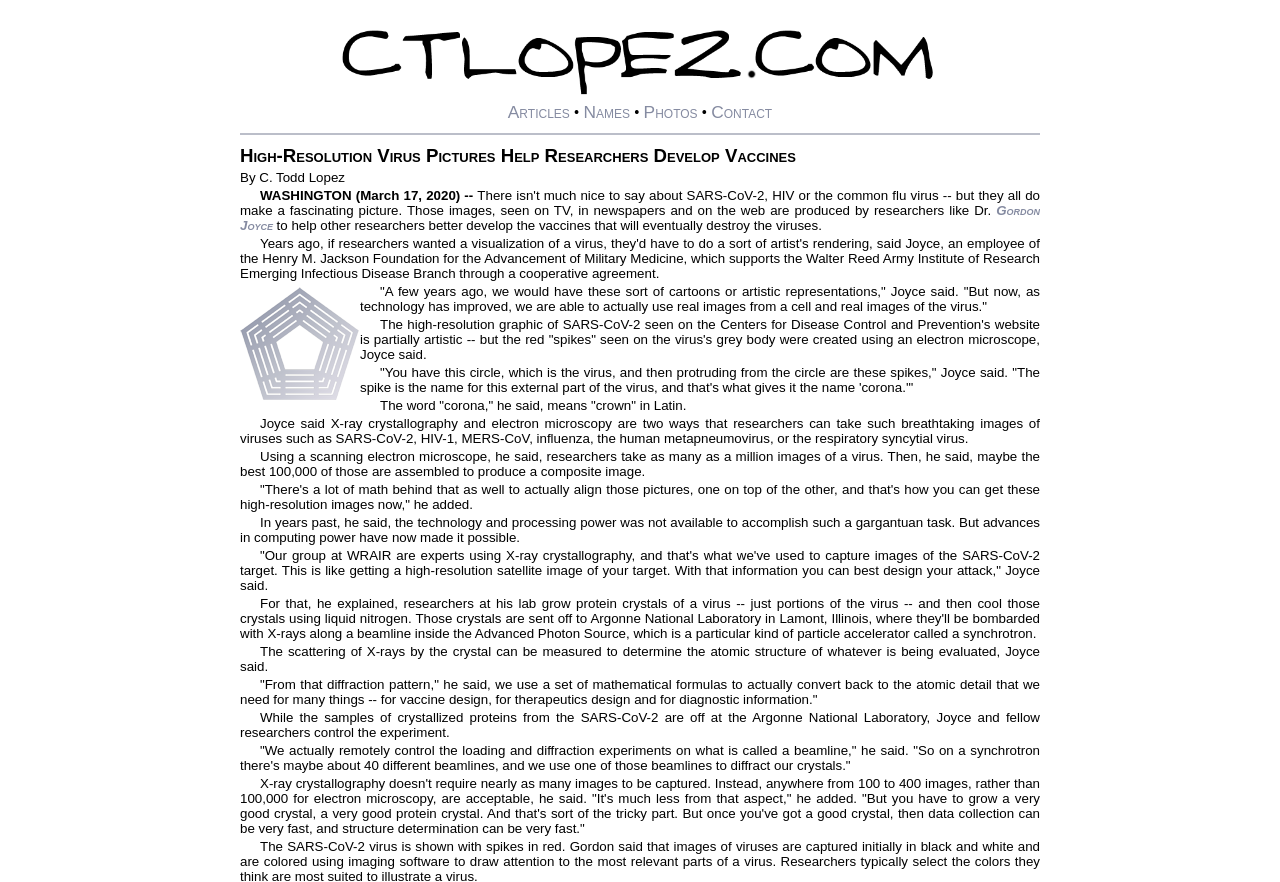What is the method used to take high-resolution images of viruses?
Please provide a comprehensive answer based on the visual information in the image.

The article explains that researchers use two methods to take high-resolution images of viruses: electron microscopy, which involves taking millions of images and assembling them into a composite image, and X-ray crystallography, which involves measuring the scattering of X-rays by a crystal to determine the atomic structure of the virus.